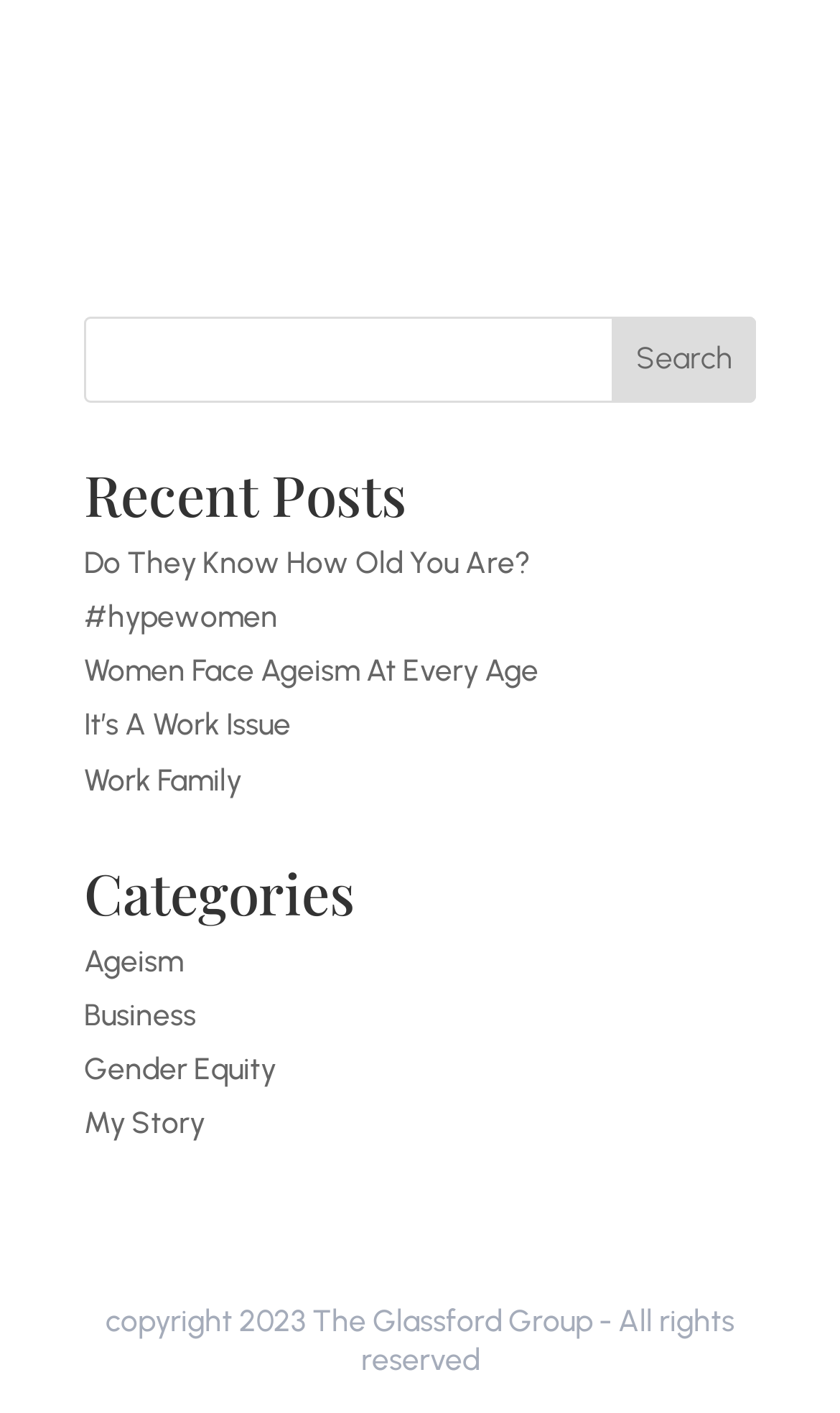Who owns the copyright of the website?
Refer to the screenshot and answer in one word or phrase.

The Glassford Group